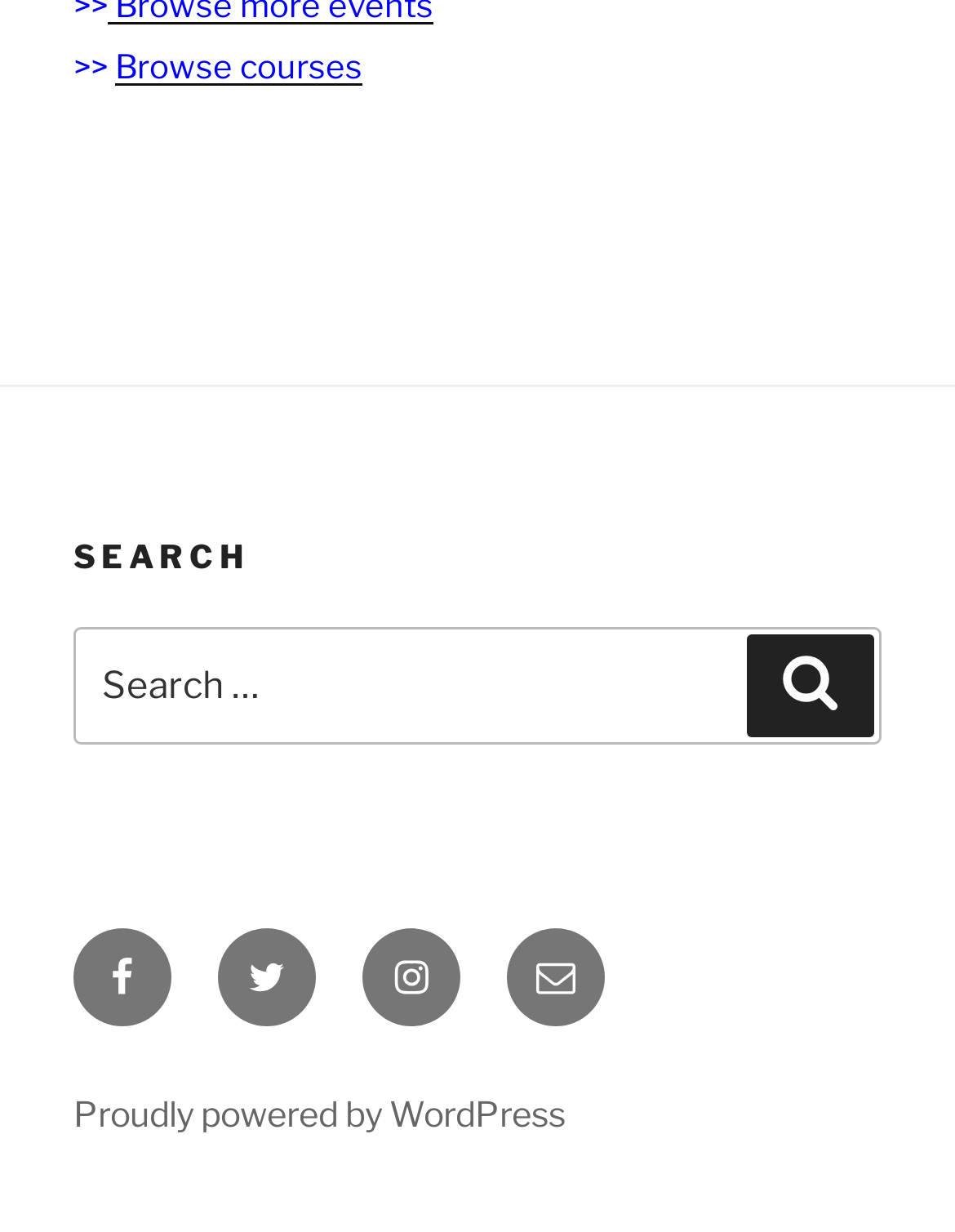Please identify the bounding box coordinates of the clickable area that will allow you to execute the instruction: "Visit Facebook".

[0.077, 0.753, 0.179, 0.833]